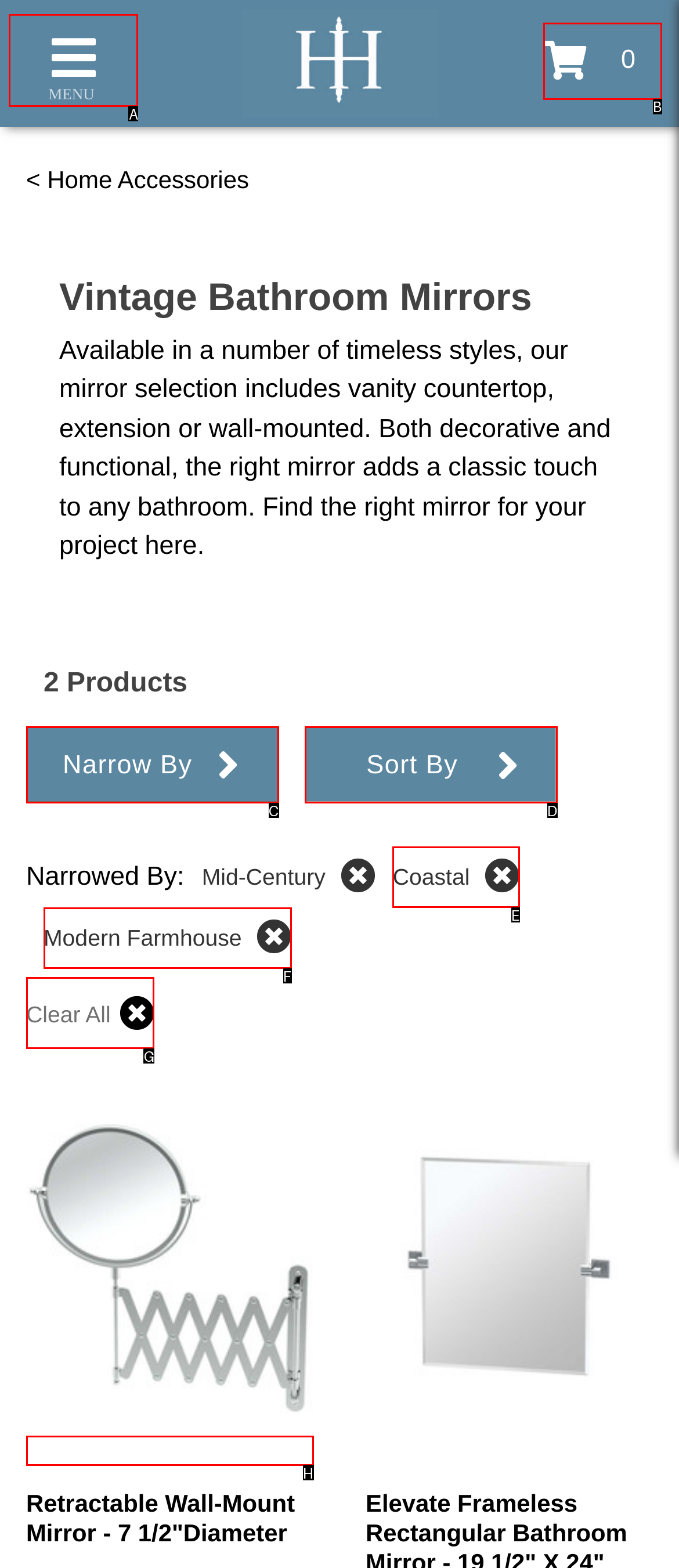Which UI element should you click on to achieve the following task: Click the MENU button? Provide the letter of the correct option.

A